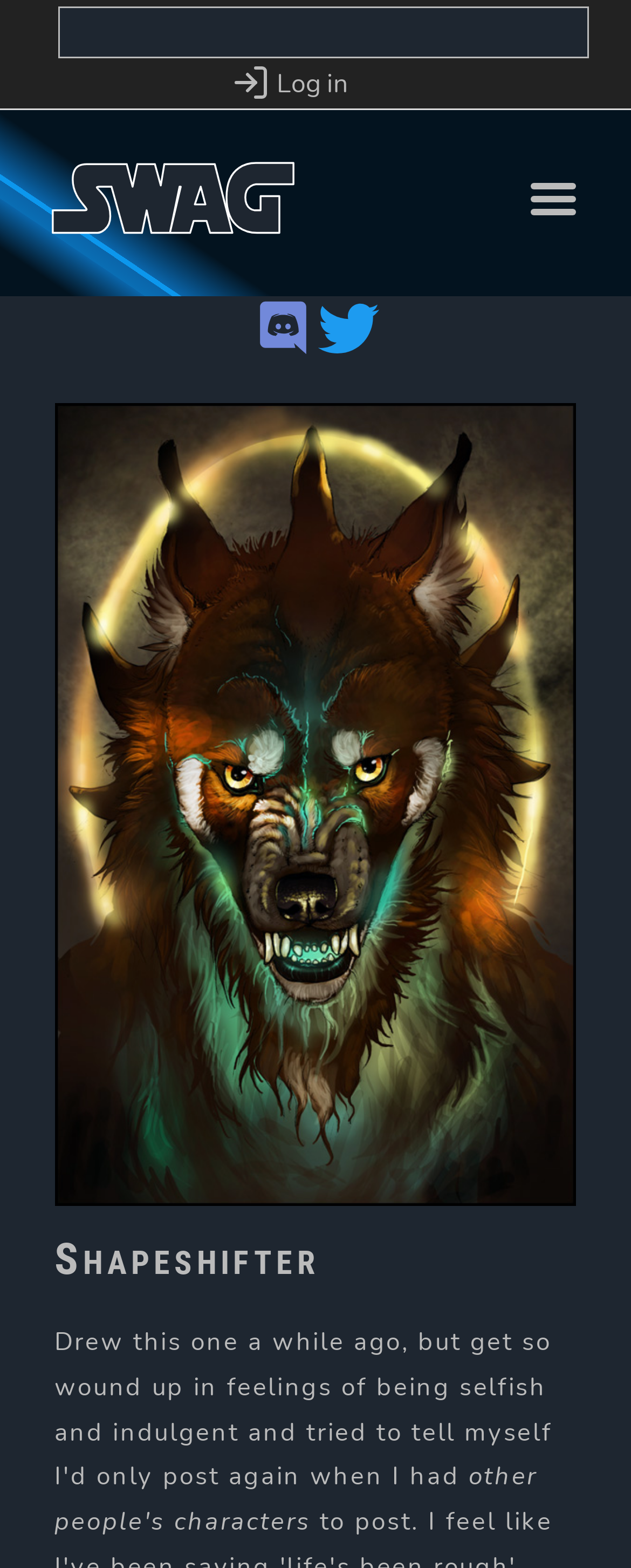How many social media links are available?
Please respond to the question with a detailed and thorough explanation.

I counted the number of social media links by looking at the links 'Join SWAG on Discord.' and 'Follow SWAG on Twitter.' which are both related to social media platforms.